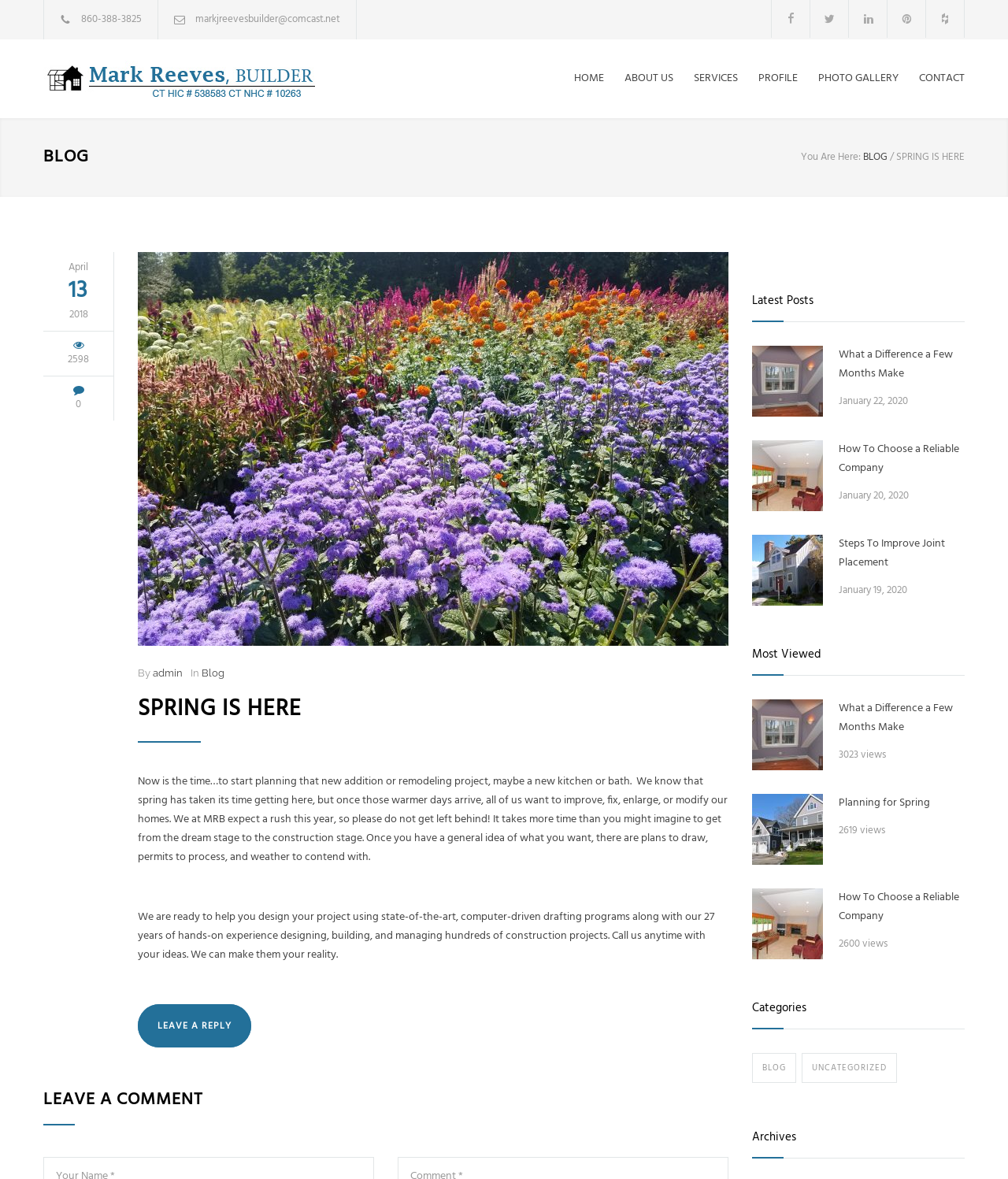Please give a short response to the question using one word or a phrase:
How many most viewed articles are listed?

3